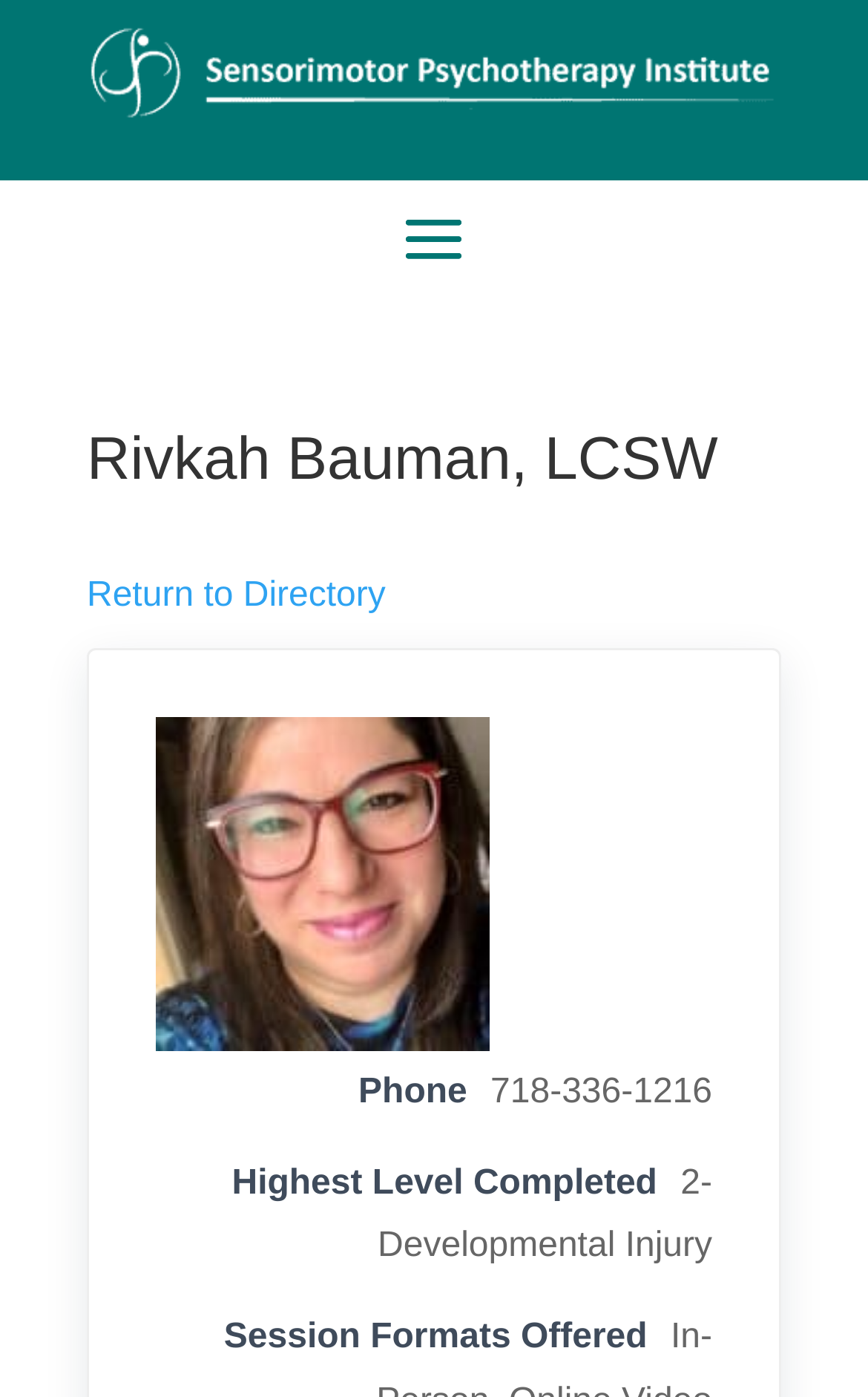Use a single word or phrase to answer the question: What is the therapist's name?

Rivkah Bauman